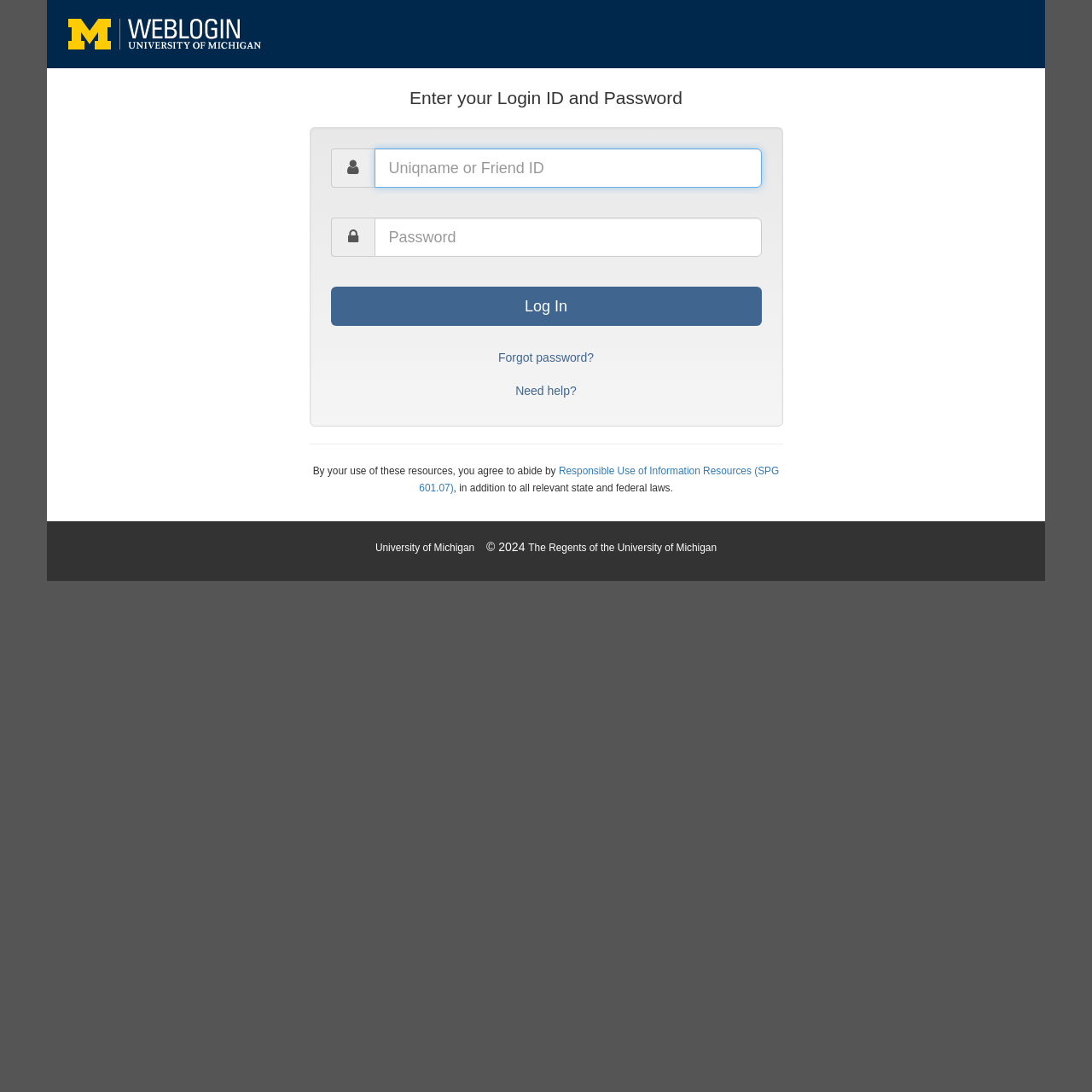Answer the following inquiry with a single word or phrase:
What is the warning or agreement that users must abide by?

Responsible Use of Information Resources